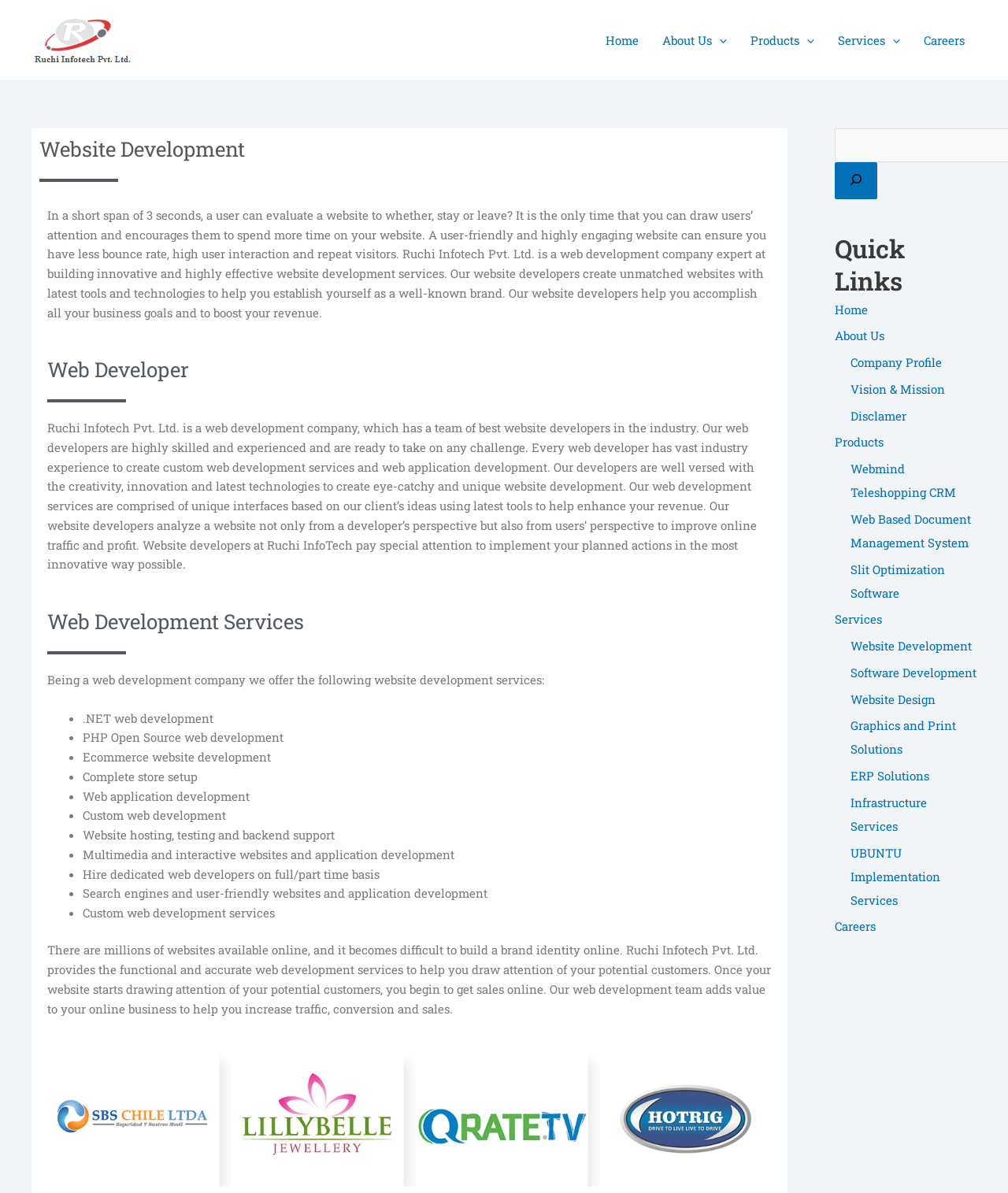How many links are available in the navigation menu?
Provide a well-explained and detailed answer to the question.

By analyzing the webpage structure, I found that there are 7 links available in the navigation menu, including Home, About Us, Products, Services, Careers, and two Menu Toggles.